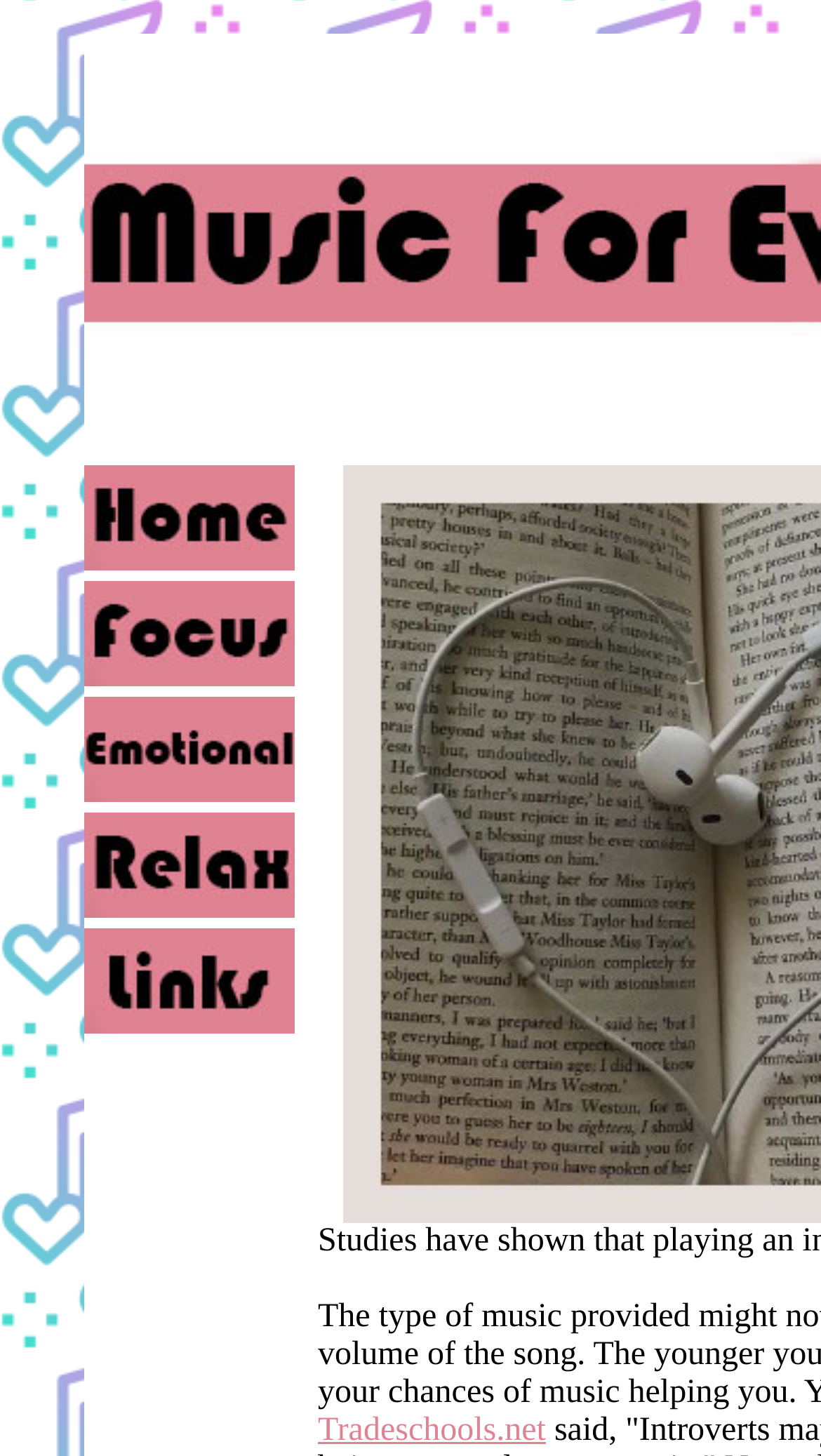Please answer the following question using a single word or phrase: How many links are in the table?

5